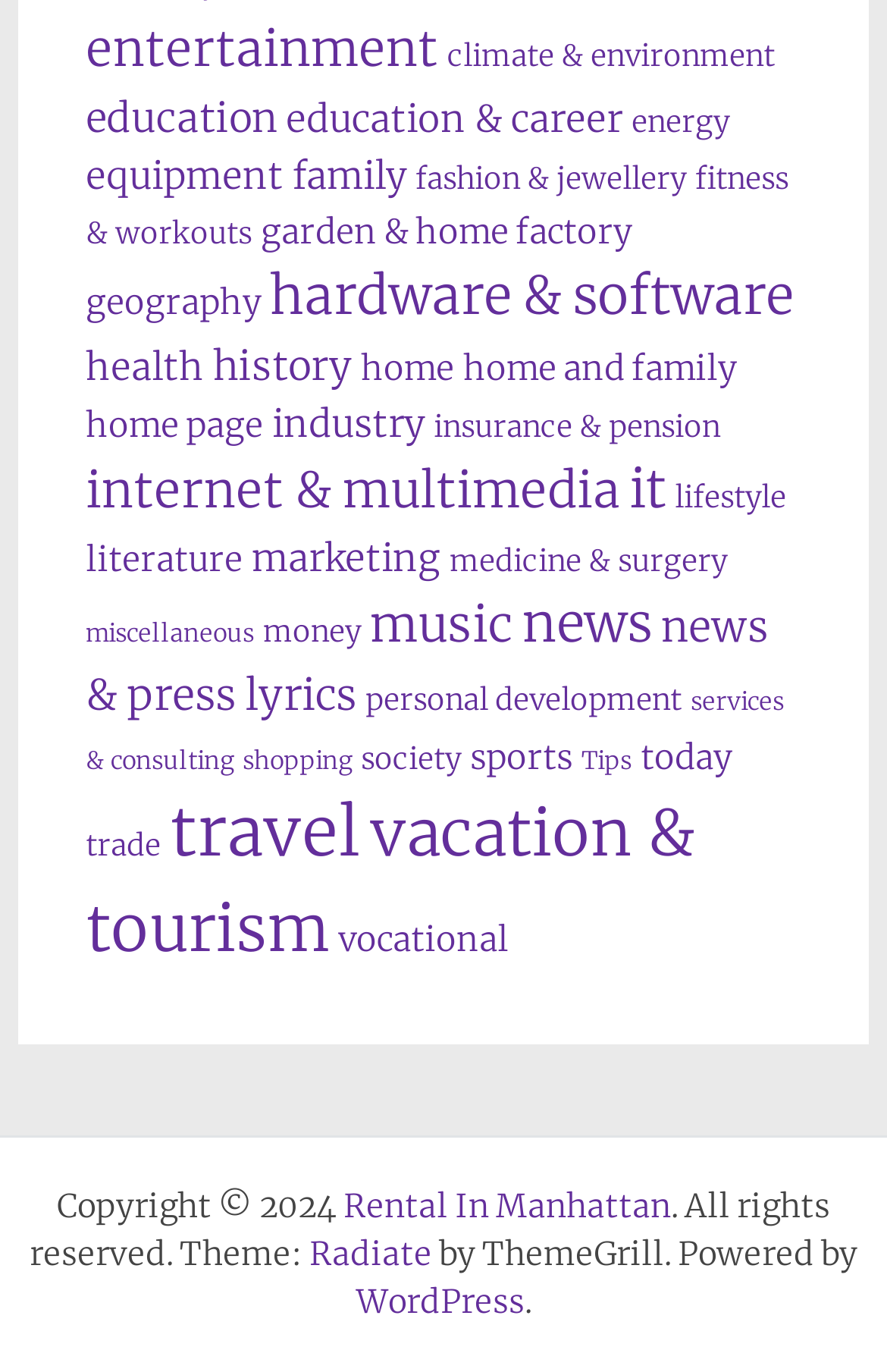Identify the bounding box coordinates of the region I need to click to complete this instruction: "Click on climate & environment".

[0.505, 0.027, 0.874, 0.055]